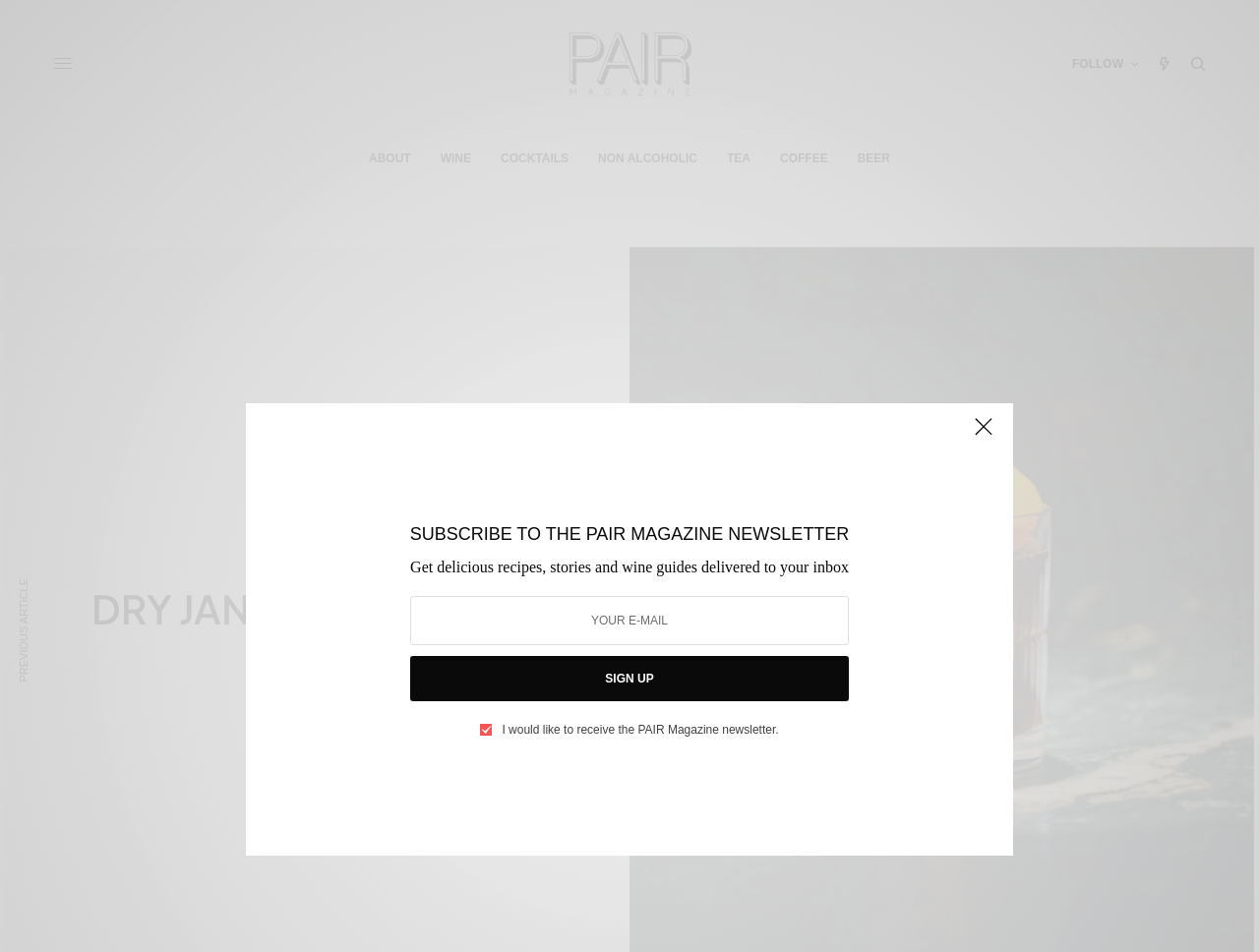What type of content is featured in the article?
Answer the question with a detailed and thorough explanation.

I looked at the links in the top navigation bar and found a link 'NON ALCOHOLIC' next to other links like 'WINE' and 'COCKTAILS'. This suggests that the article is about a non-alcoholic drink. Additionally, the heading 'DRY JANUARY: MATCHA NUT FIX' suggests that the article is about a specific non-alcoholic drink recipe.